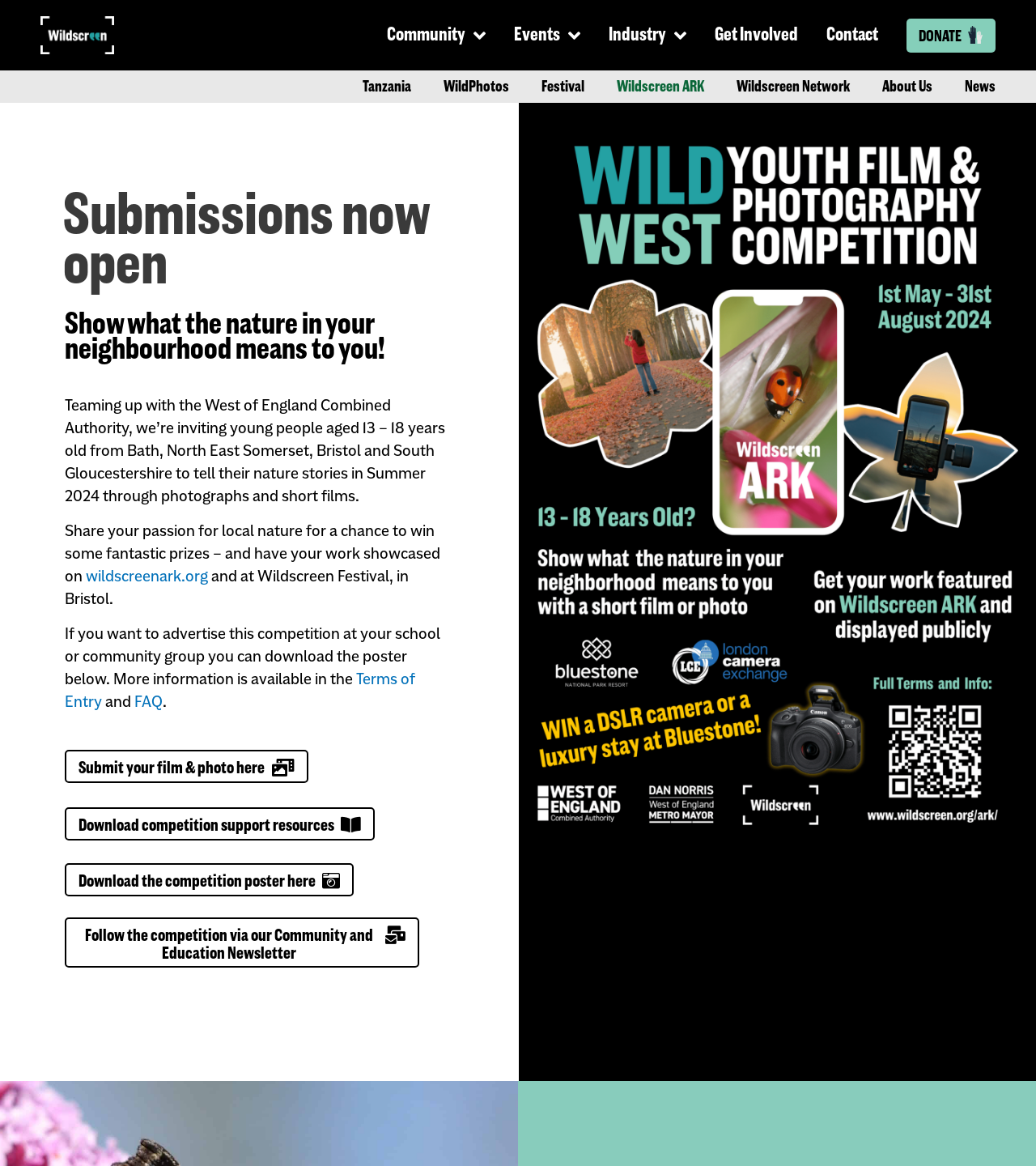Please specify the bounding box coordinates of the region to click in order to perform the following instruction: "Download the competition poster".

[0.062, 0.74, 0.341, 0.769]